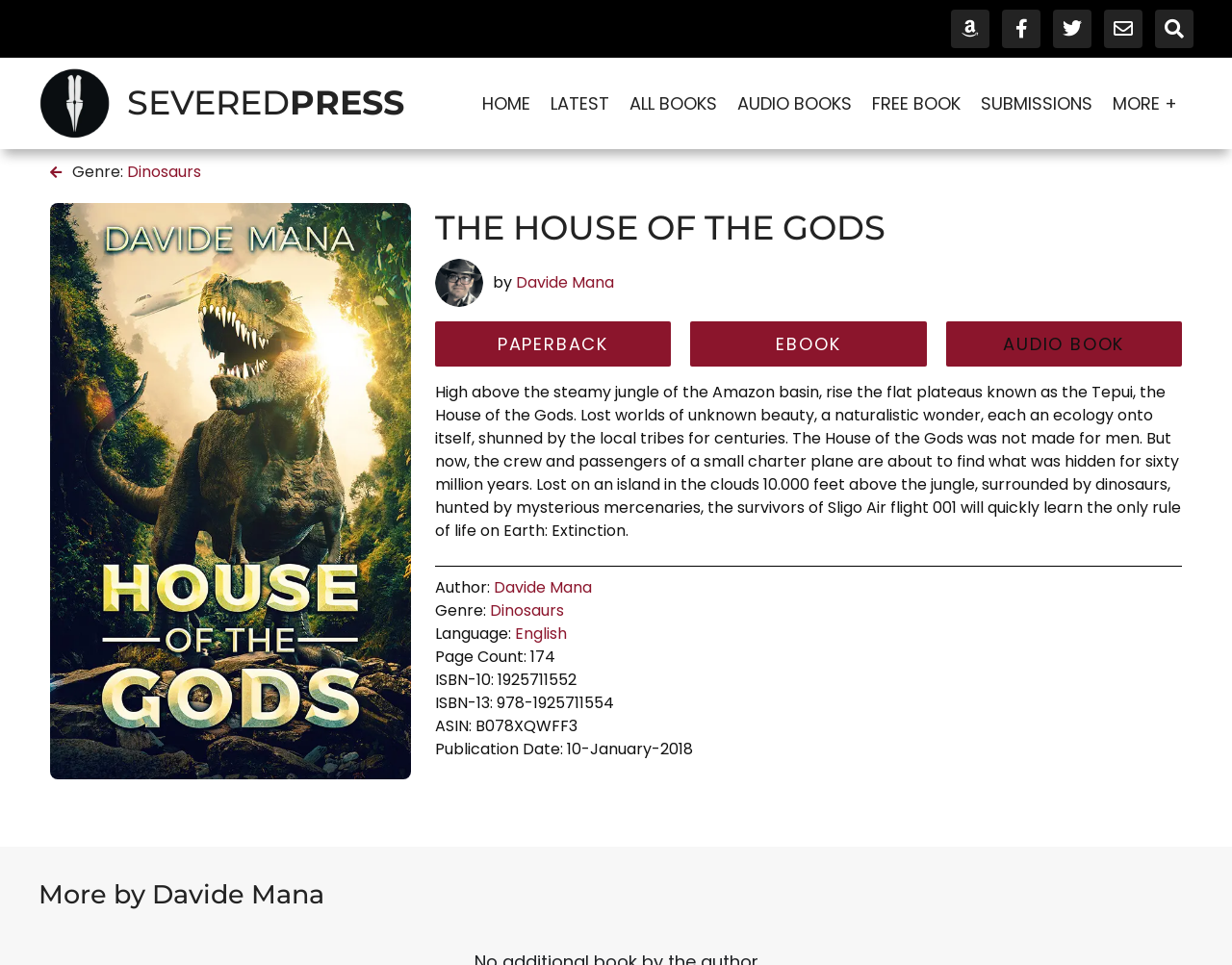Provide the bounding box coordinates of the area you need to click to execute the following instruction: "Read more about The House of the Gods book".

[0.353, 0.21, 0.959, 0.263]